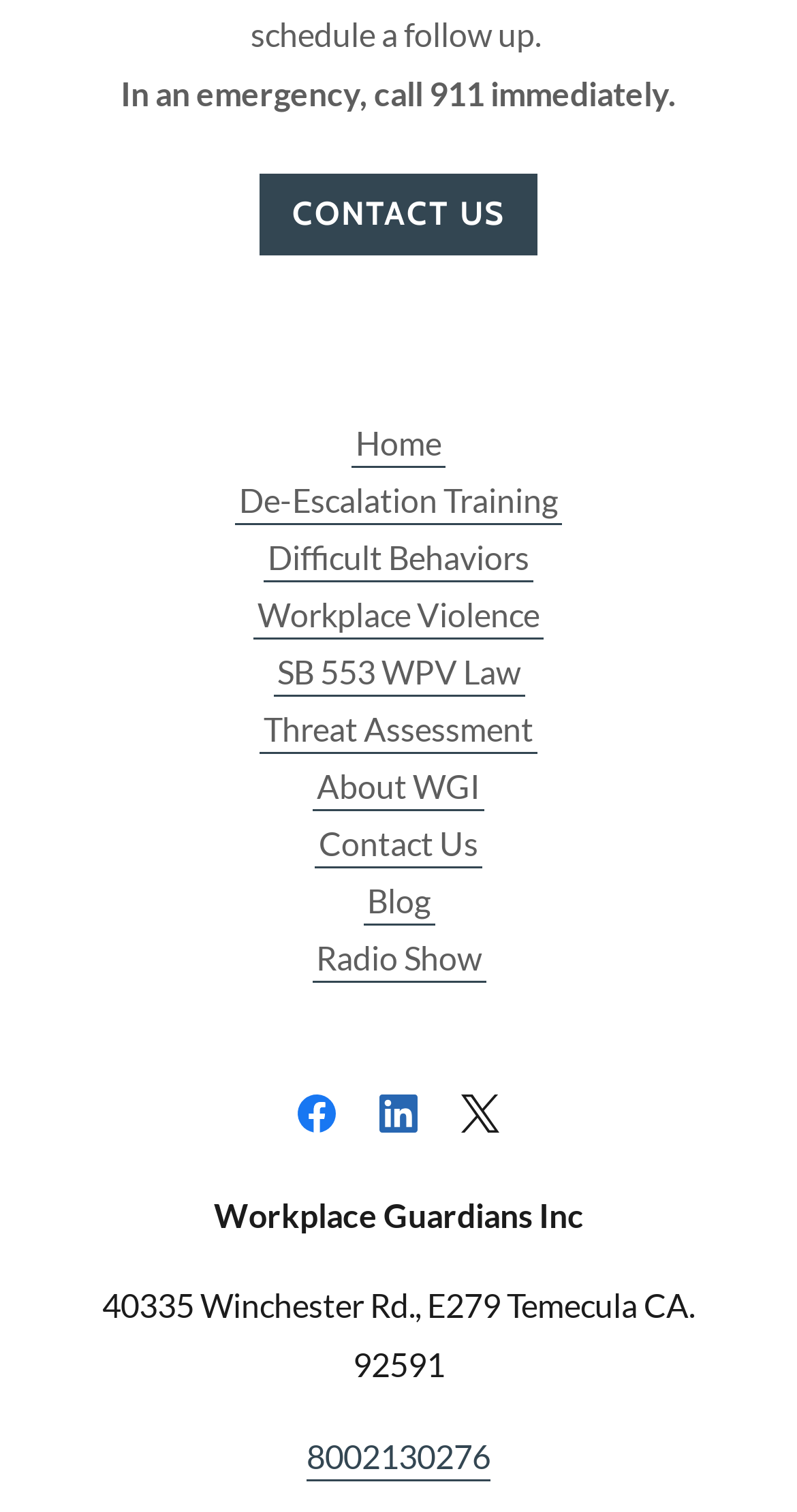Pinpoint the bounding box coordinates of the clickable element to carry out the following instruction: "go to Facebook social media page."

[0.346, 0.708, 0.449, 0.762]